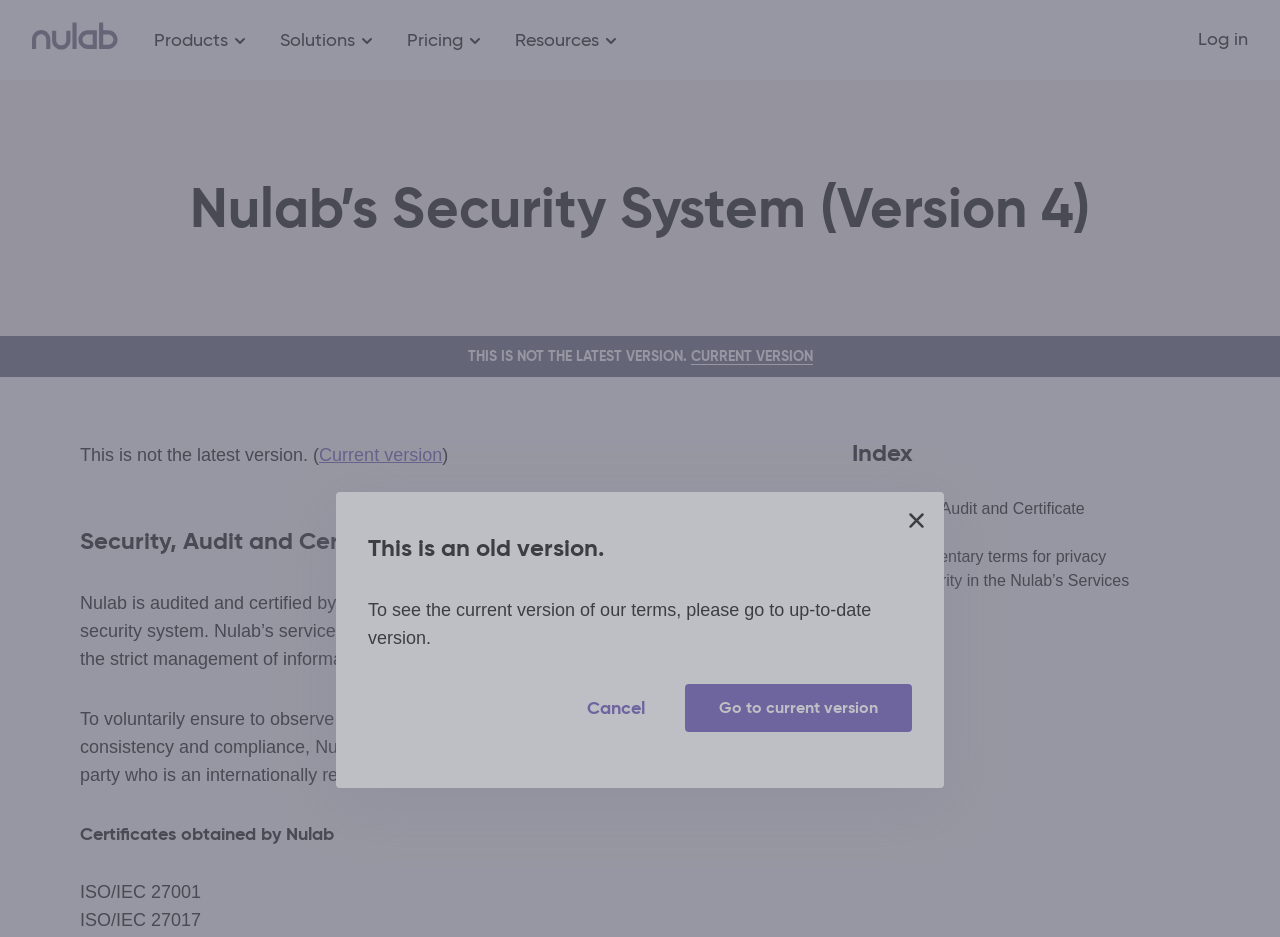Please find the bounding box coordinates of the element's region to be clicked to carry out this instruction: "Go to the current version of the terms".

[0.535, 0.73, 0.712, 0.781]